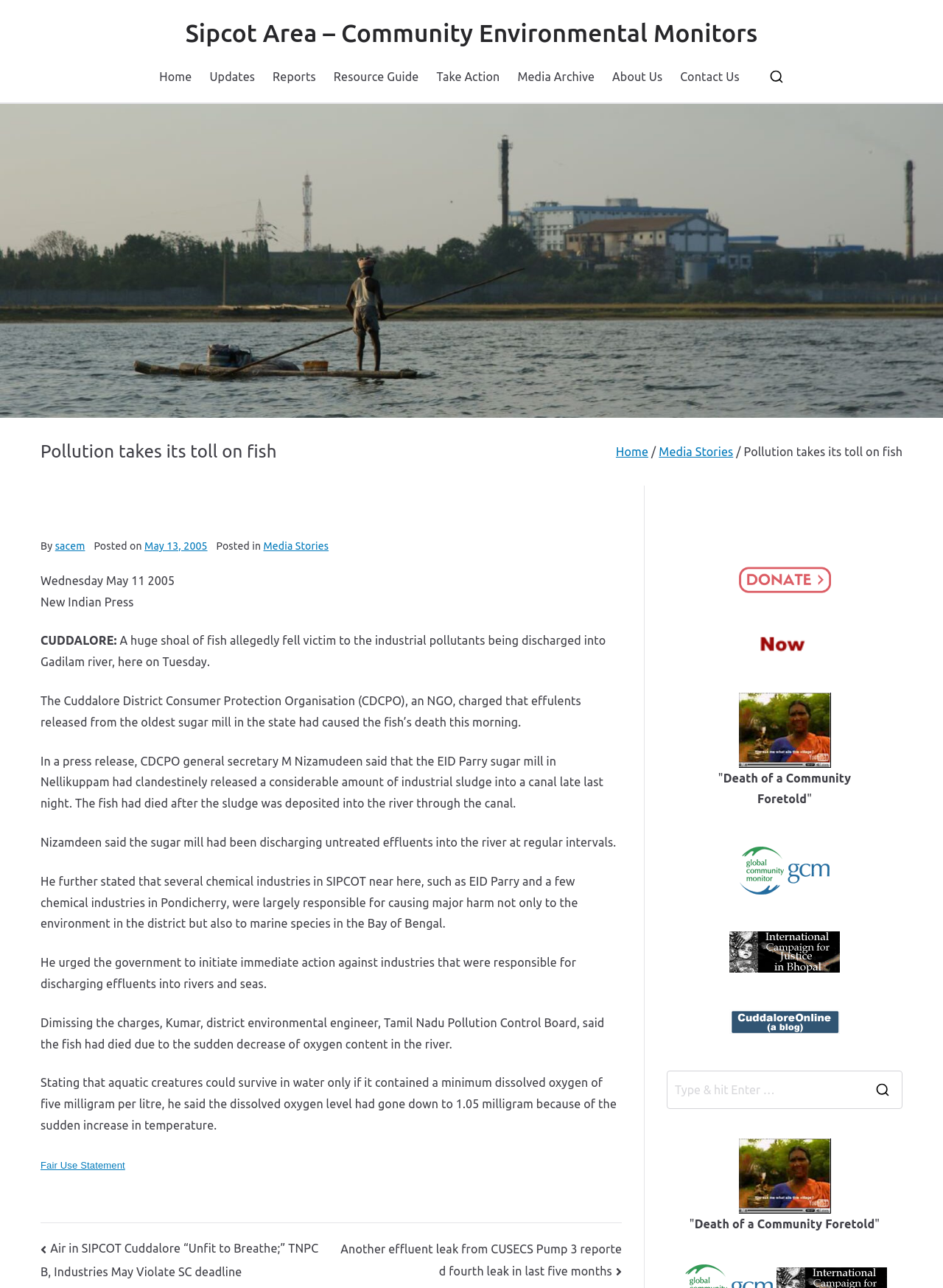Provide the bounding box coordinates of the area you need to click to execute the following instruction: "Search for something".

[0.708, 0.832, 0.956, 0.861]